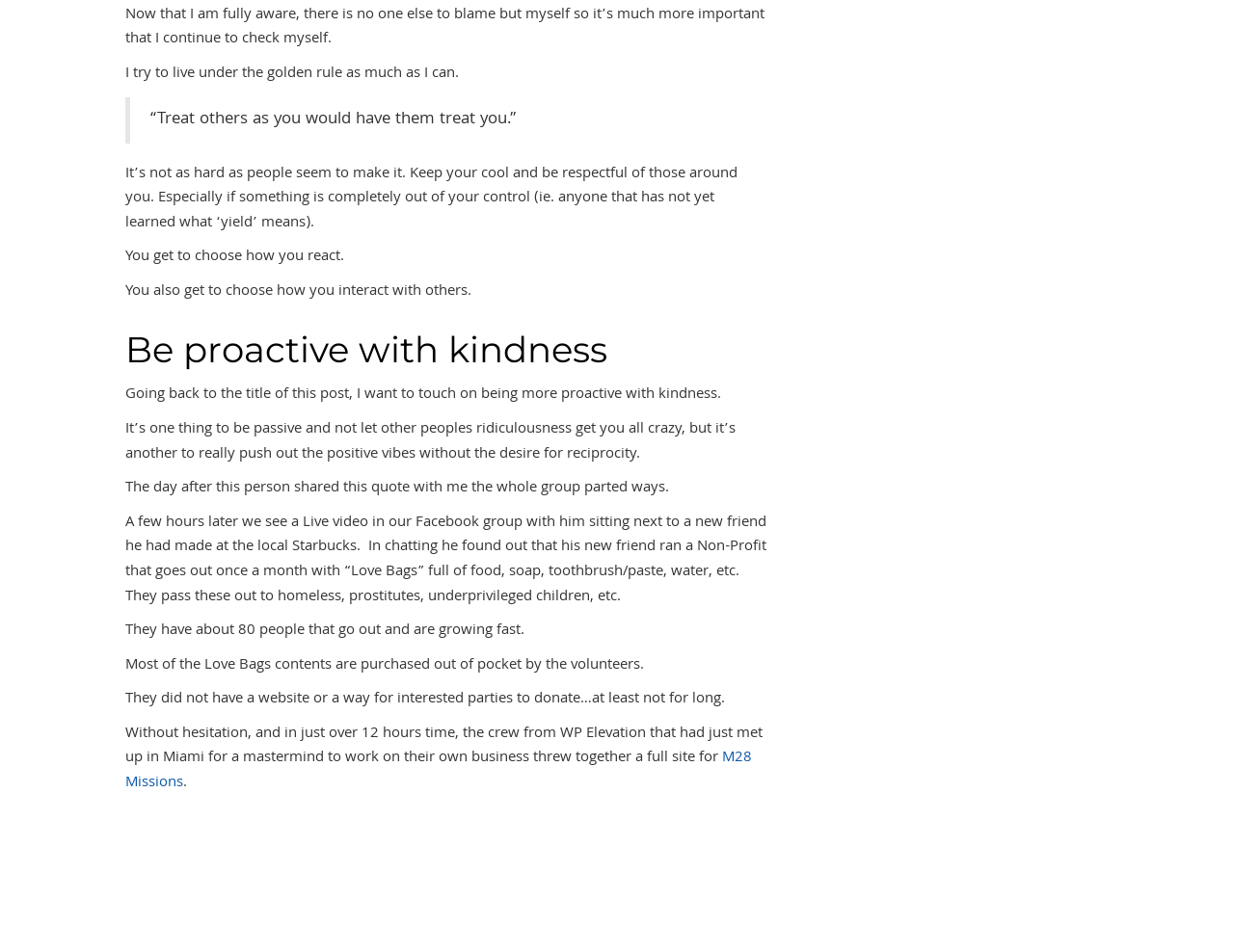What is the purpose of the 'Love Bags'?
Using the visual information from the image, give a one-word or short-phrase answer.

To pass out food, soap, etc. to homeless, prostitutes, underprivileged children, etc.